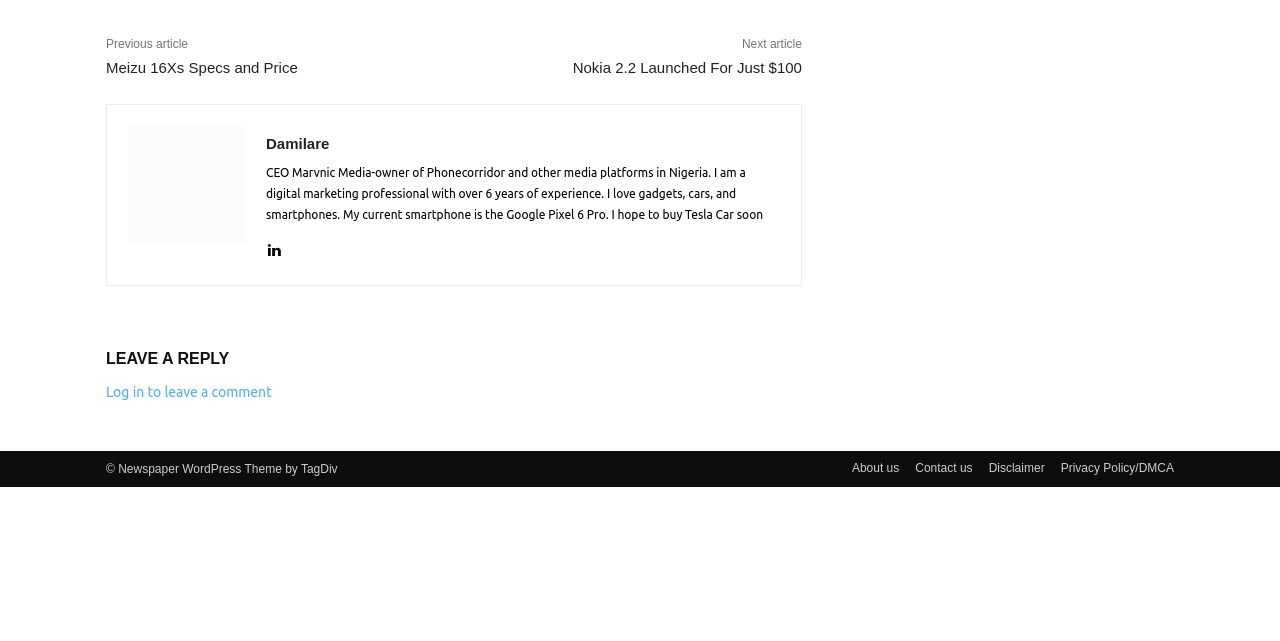Please identify the bounding box coordinates of the clickable region that I should interact with to perform the following instruction: "Click on the 'Nokia 2.2 Launched For Just $100' link". The coordinates should be expressed as four float numbers between 0 and 1, i.e., [left, top, right, bottom].

[0.447, 0.092, 0.627, 0.119]